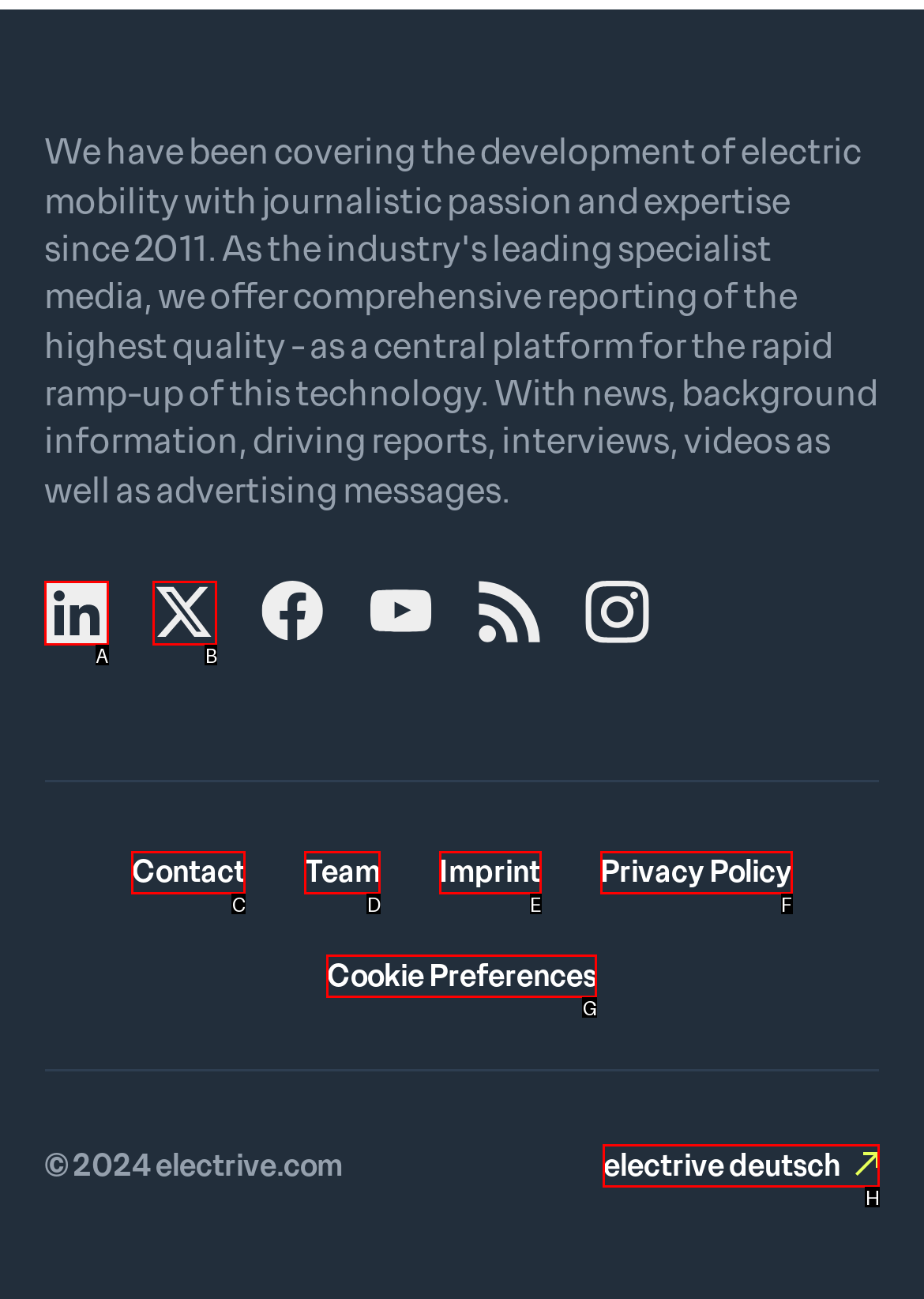Match the element description to one of the options: Cookie Preferences
Respond with the corresponding option's letter.

G